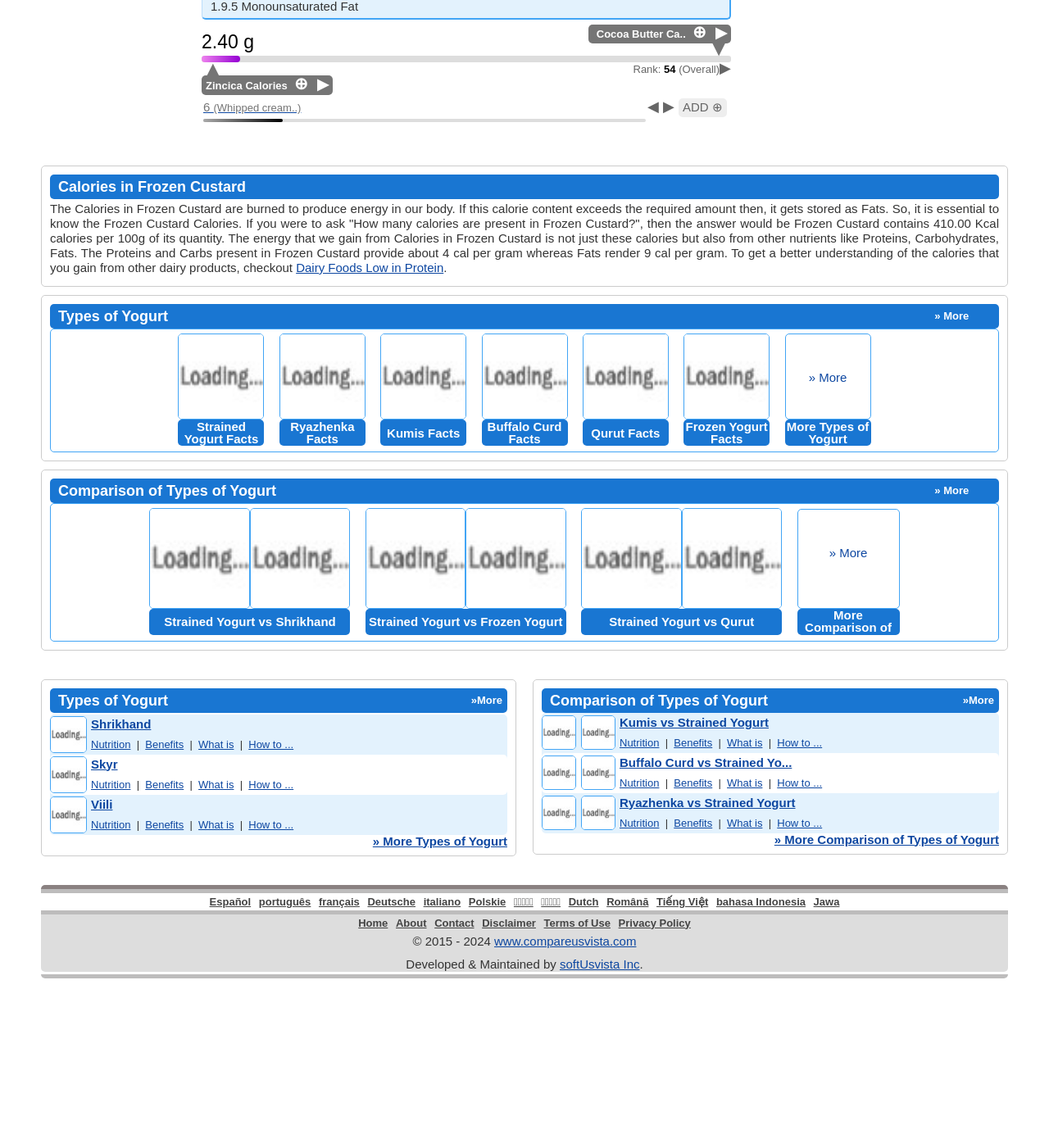Refer to the element description title="Shrikhand Facts" and identify the corresponding bounding box in the screenshot. Format the coordinates as (top-left x, top-left y, bottom-right x, bottom-right y) with values in the range of 0 to 1.

[0.048, 0.632, 0.083, 0.645]